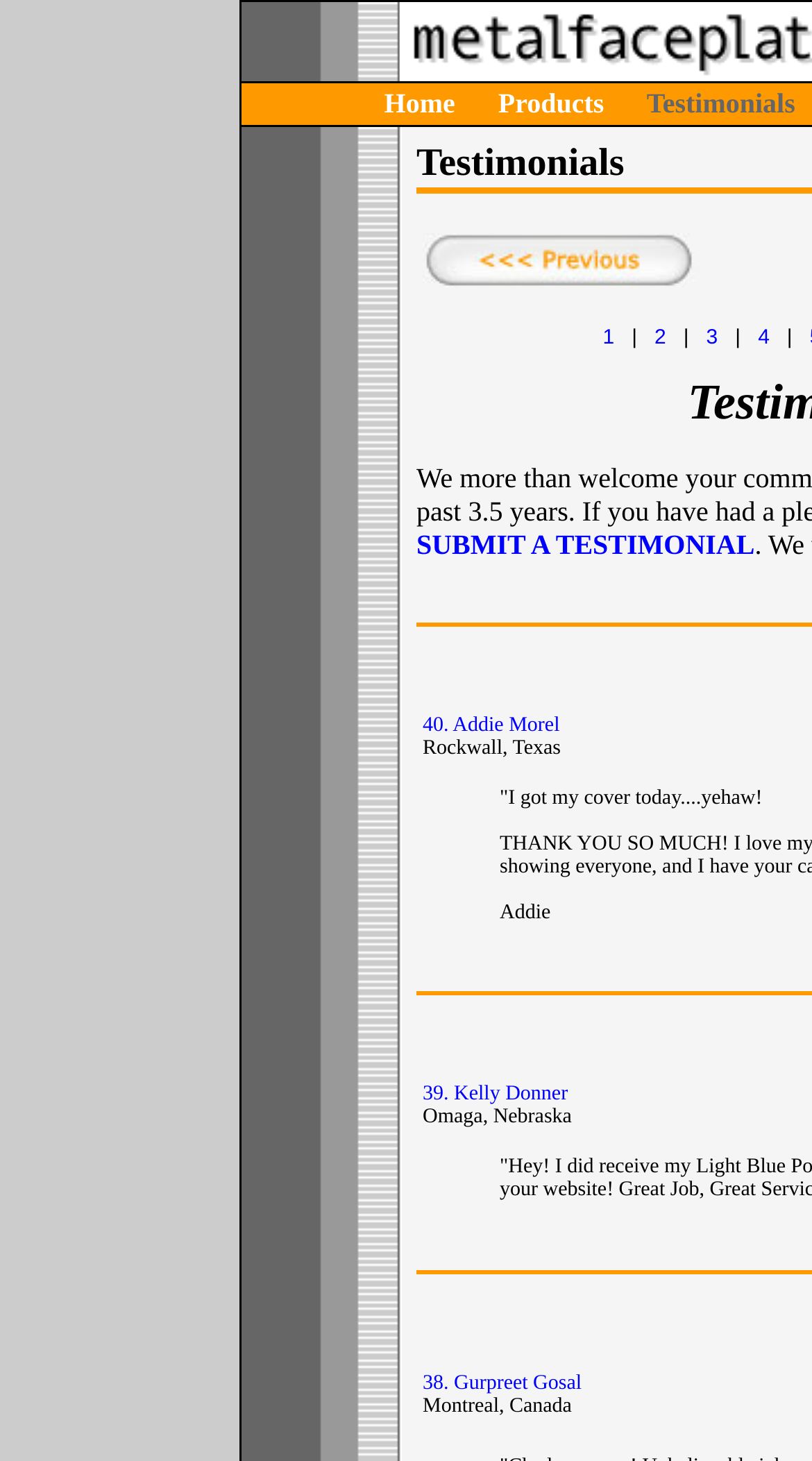Identify the bounding box coordinates of the section to be clicked to complete the task described by the following instruction: "Read Testimonials". The coordinates should be four float numbers between 0 and 1, formatted as [left, top, right, bottom].

[0.796, 0.06, 0.979, 0.081]